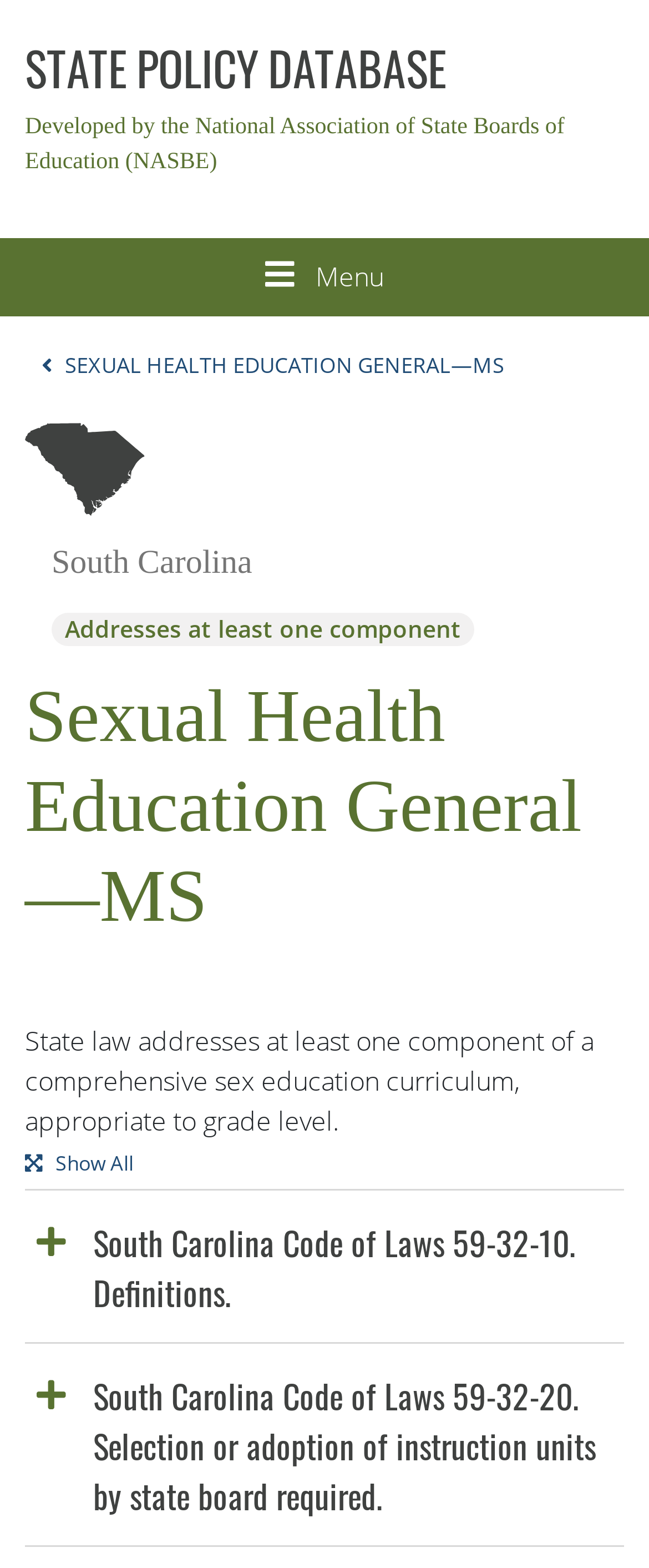Explain in detail what you observe on this webpage.

The webpage is about Sexual Health Education General policies in South Carolina. At the top left, there is a "Skip to main content" link. Next to it, there is a link to the "STATE POLICY DATABASE" and a static text "Developed by the National Association of State Boards of Education (NASBE)". 

Below these elements, there is a "Toggle navigation" button with a "Menu" label. To the right of the button, there is a "Breadcrumb" navigation section with a heading and a link to "SEXUAL HEALTH EDUCATION GENERAL—MS". 

The main content area is divided into sections. The first section has an image of the state of South Carolina, a "State" label, and a static text "Addresses at least one component". Below this, there is a heading "Category Sexual Health Education General—MS" and a static text describing the state law addressing comprehensive sex education curriculum. 

There is a "Show All" button at the bottom of this section. Below the button, there are two articles with headings referencing South Carolina Code of Laws, specifically sections 59-32-10 and 59-32-20.